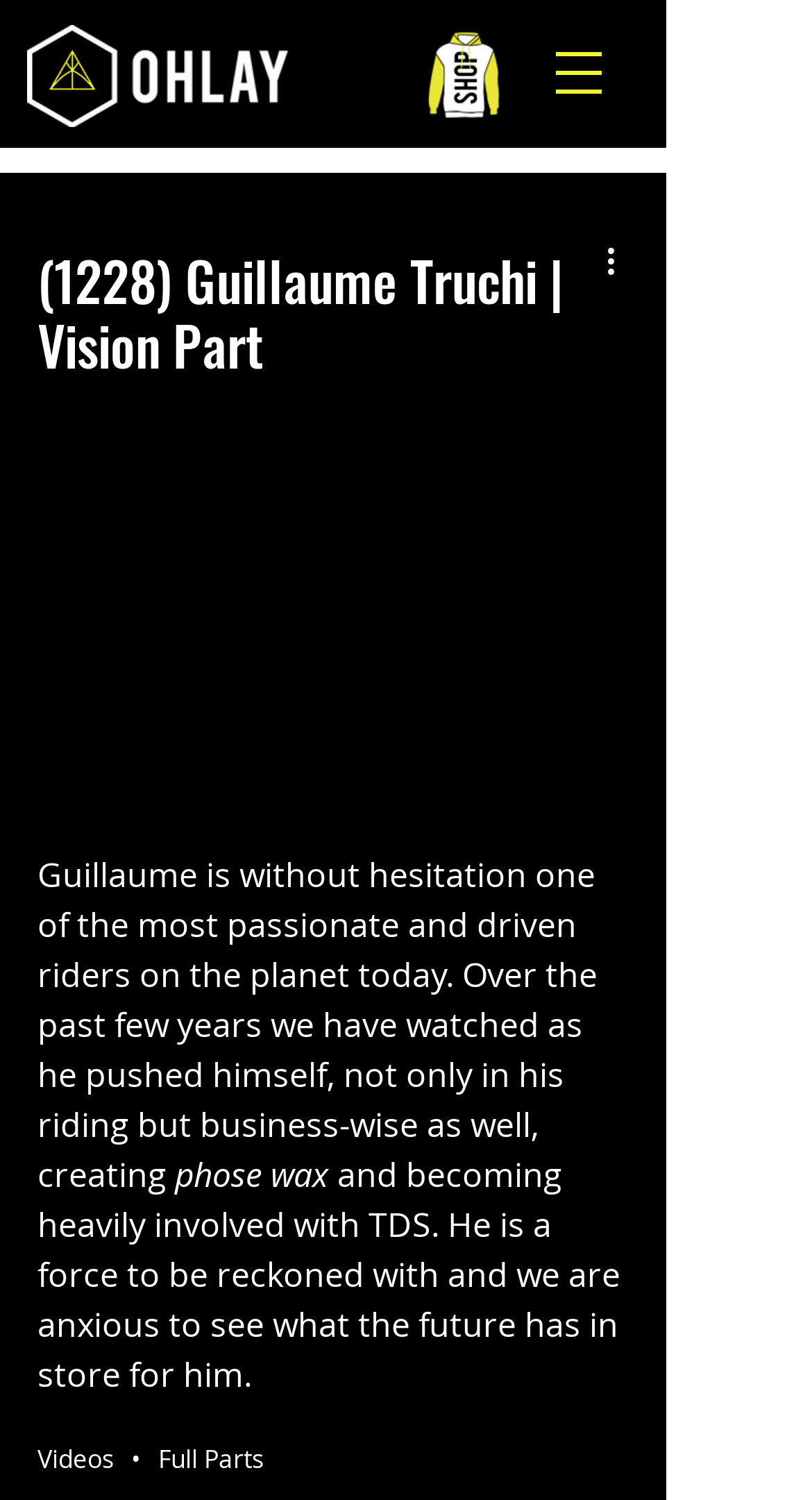Can you find and provide the title of the webpage?

(1228) Guillaume Truchi | Vision Part